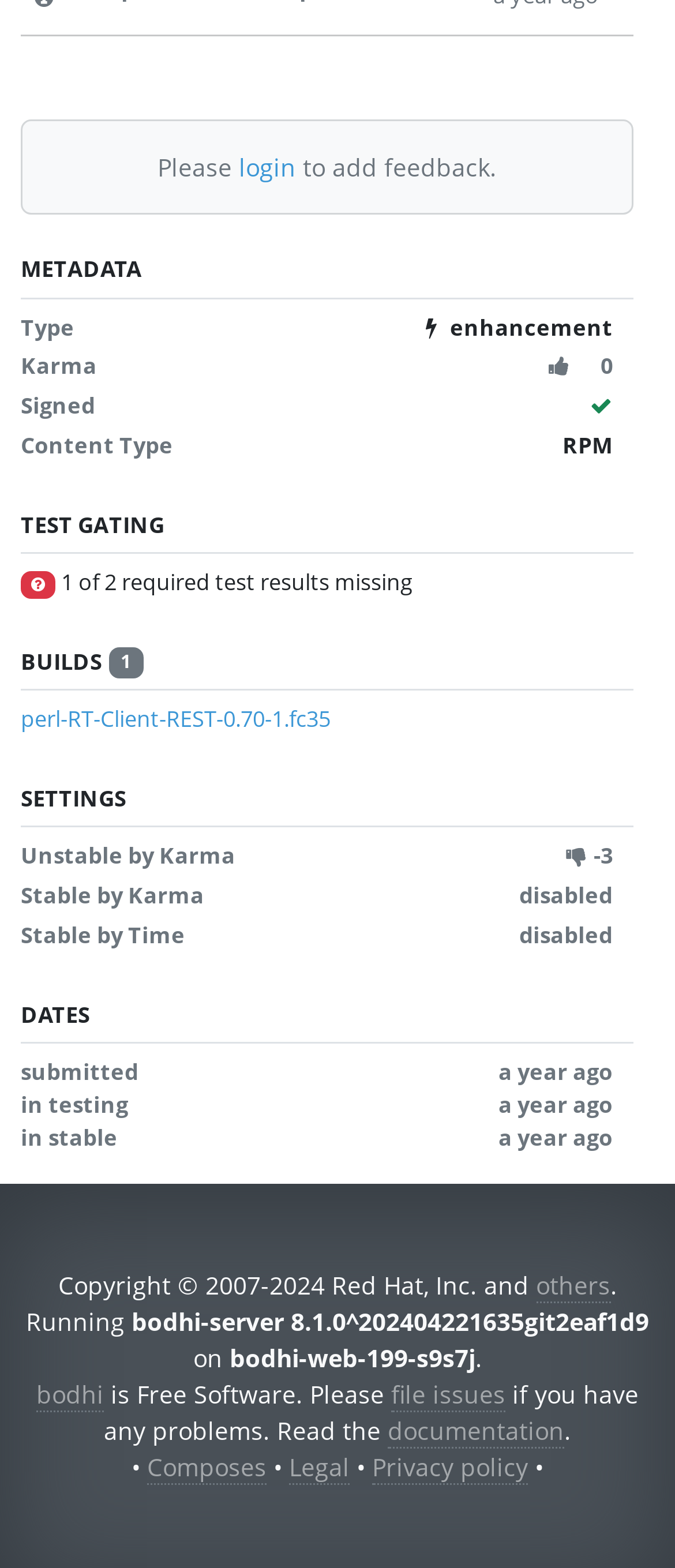Locate the bounding box for the described UI element: "Privacy policy". Ensure the coordinates are four float numbers between 0 and 1, formatted as [left, top, right, bottom].

[0.551, 0.925, 0.782, 0.947]